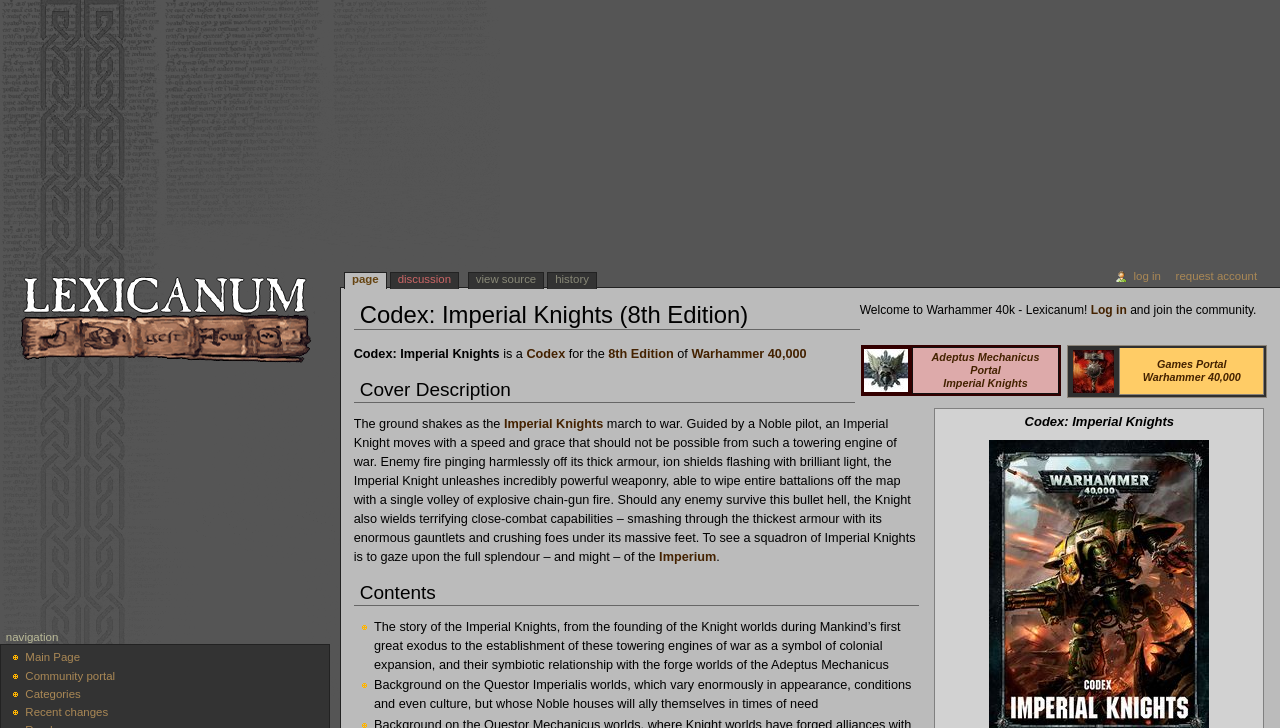Give the bounding box coordinates for the element described as: "FAQ's".

None